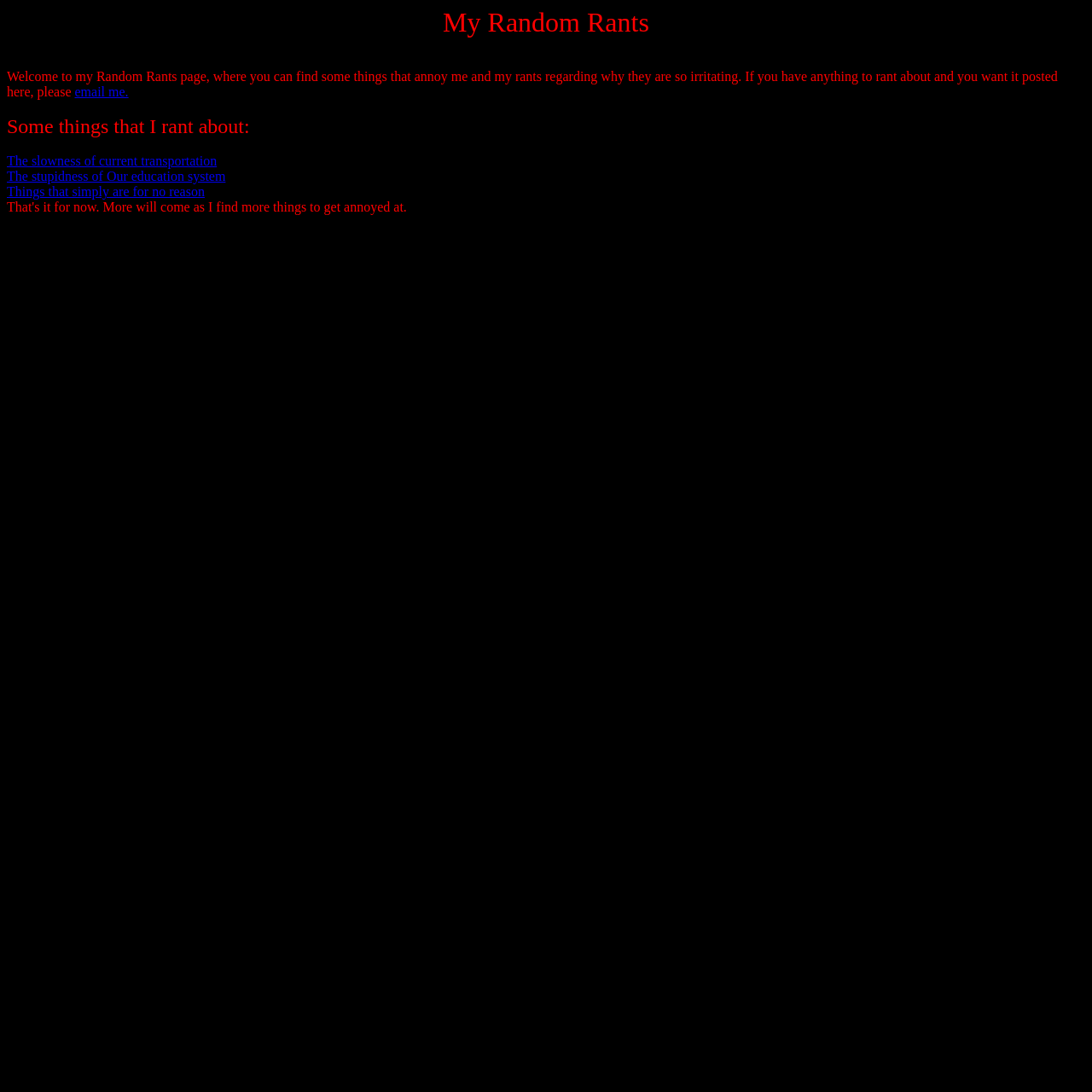Please examine the image and provide a detailed answer to the question: What is the tone of the webpage?

The language and content of the webpage suggest that the author is frustrated and annoyed with various aspects of life, and is using this webpage as a platform to express those feelings.